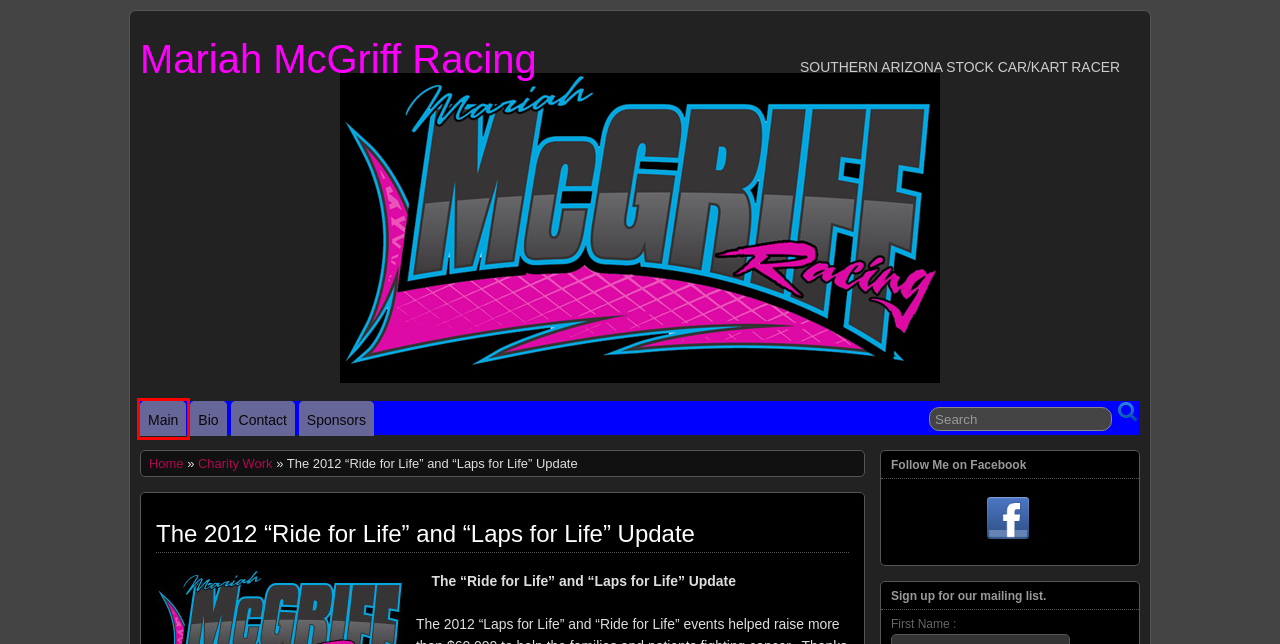You are given a screenshot of a webpage within which there is a red rectangle bounding box. Please choose the best webpage description that matches the new webpage after clicking the selected element in the bounding box. Here are the options:
A. Main » Mariah McGriff Racing
B. Sponsors » Mariah McGriff Racing
C. Charity Work | Mariah McGriff Racing
D. Dirt Track Kart Racing » Mariah McGriff Racing
E. Mariah McGriff Racing | Southern Arizona Stock Car/Kart Racer
F. Bio » Mariah McGriff Racing
G. Marshall's Photography and Web Design
	
	
	 »
H. Contact » Mariah McGriff Racing

A